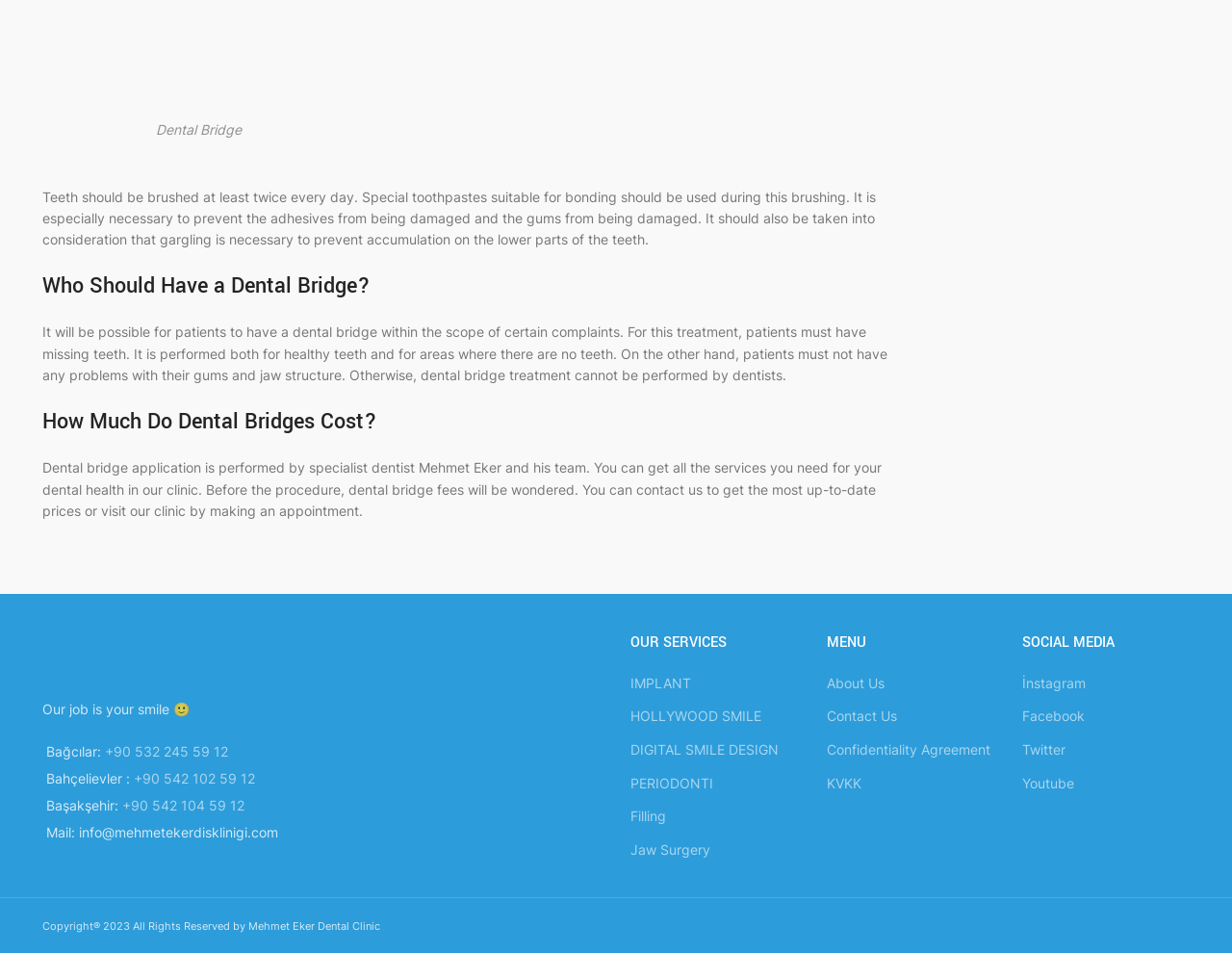Pinpoint the bounding box coordinates of the clickable element to carry out the following instruction: "Click the 'IMPLANT' link."

[0.512, 0.708, 0.561, 0.725]